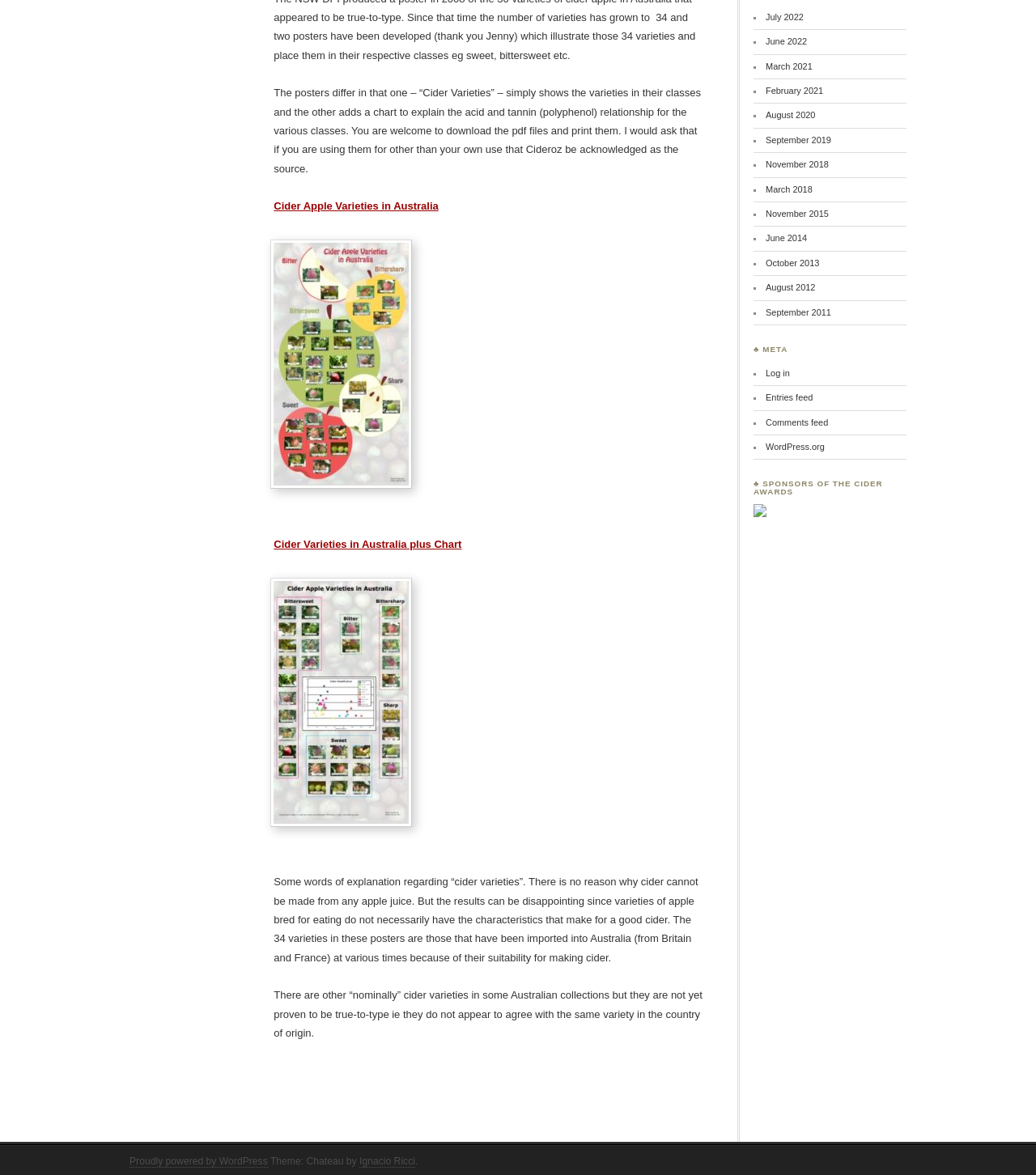Identify the bounding box coordinates for the UI element described as follows: "Proudly powered by WordPress". Ensure the coordinates are four float numbers between 0 and 1, formatted as [left, top, right, bottom].

[0.125, 0.984, 0.258, 0.994]